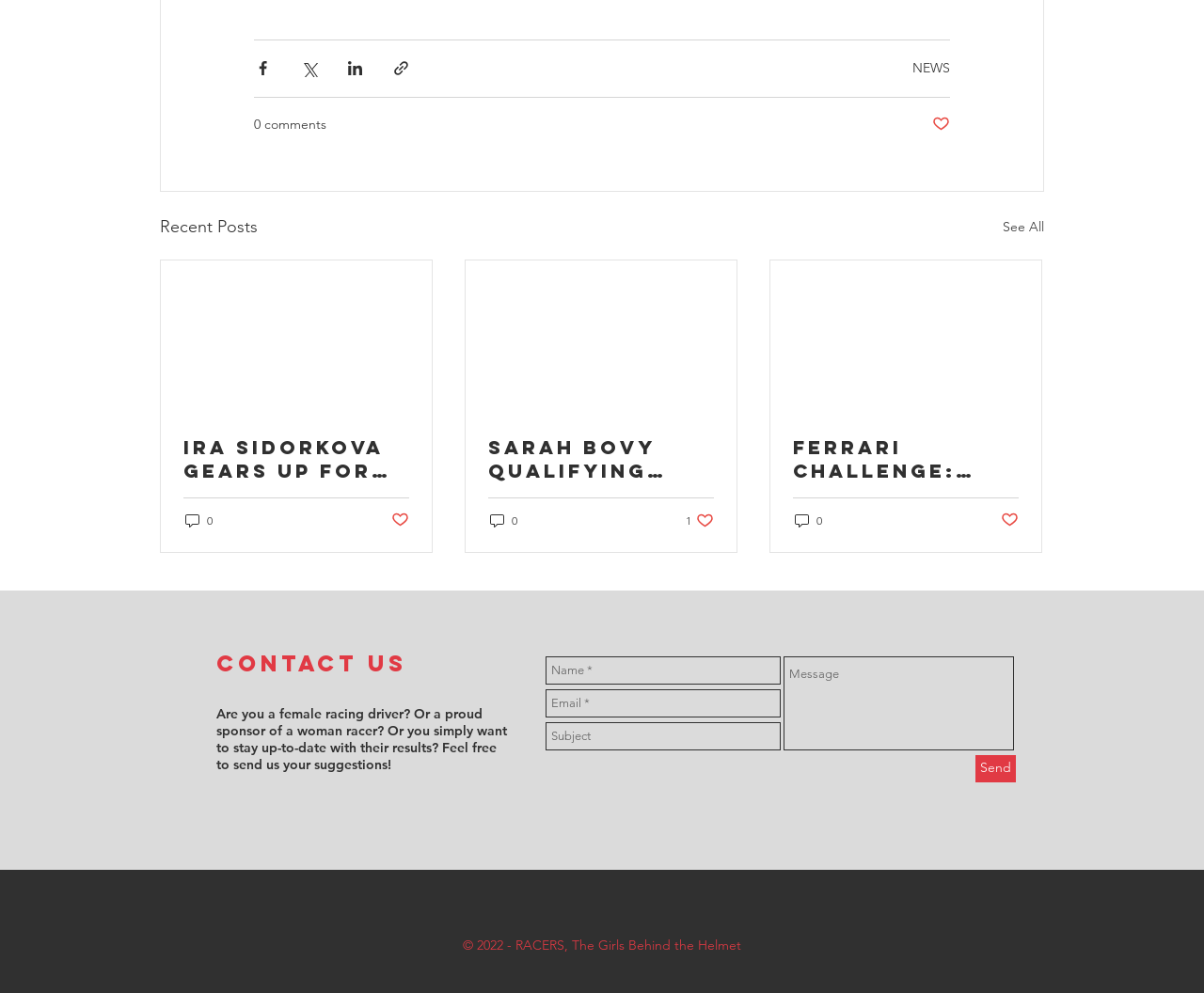Can you give a detailed response to the following question using the information from the image? What is the purpose of the social media icons at the bottom of the page?

The social media icons, including Instagram, Twitter, and Facebook, allow users to follow the website's social media accounts and stay up-to-date with their latest posts and updates.